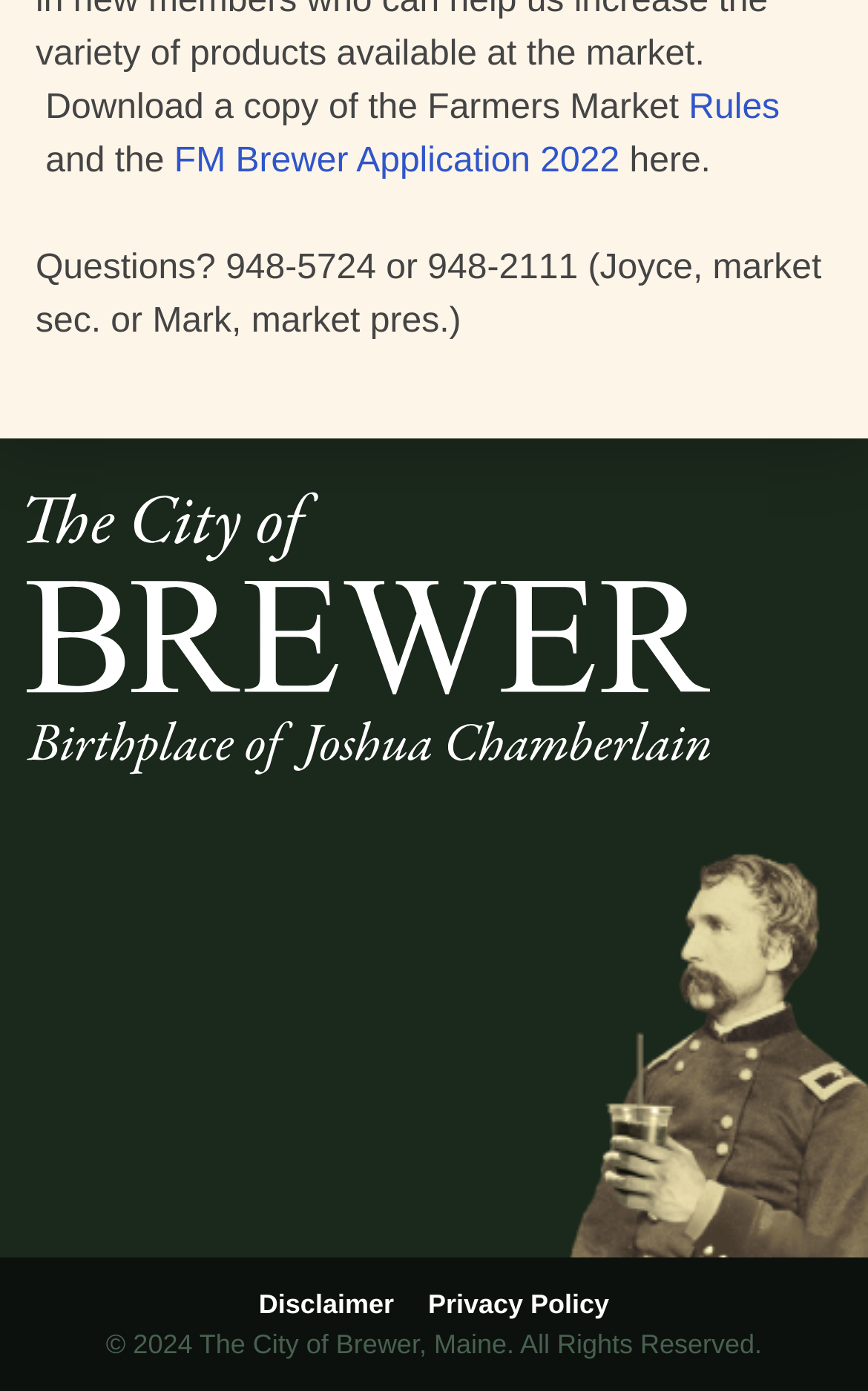What is the year of copyright?
Please interpret the details in the image and answer the question thoroughly.

The year of copyright can be found at the bottom of the webpage in the text '© 2024 The City of Brewer, Maine. All Rights Reserved.'.